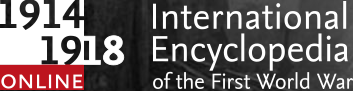Based on the image, provide a detailed response to the question:
What is the background color of the title banner?

The caption describes the design of the title banner as having 'bold white letters against a black background', which implies that the background color of the title banner is black.